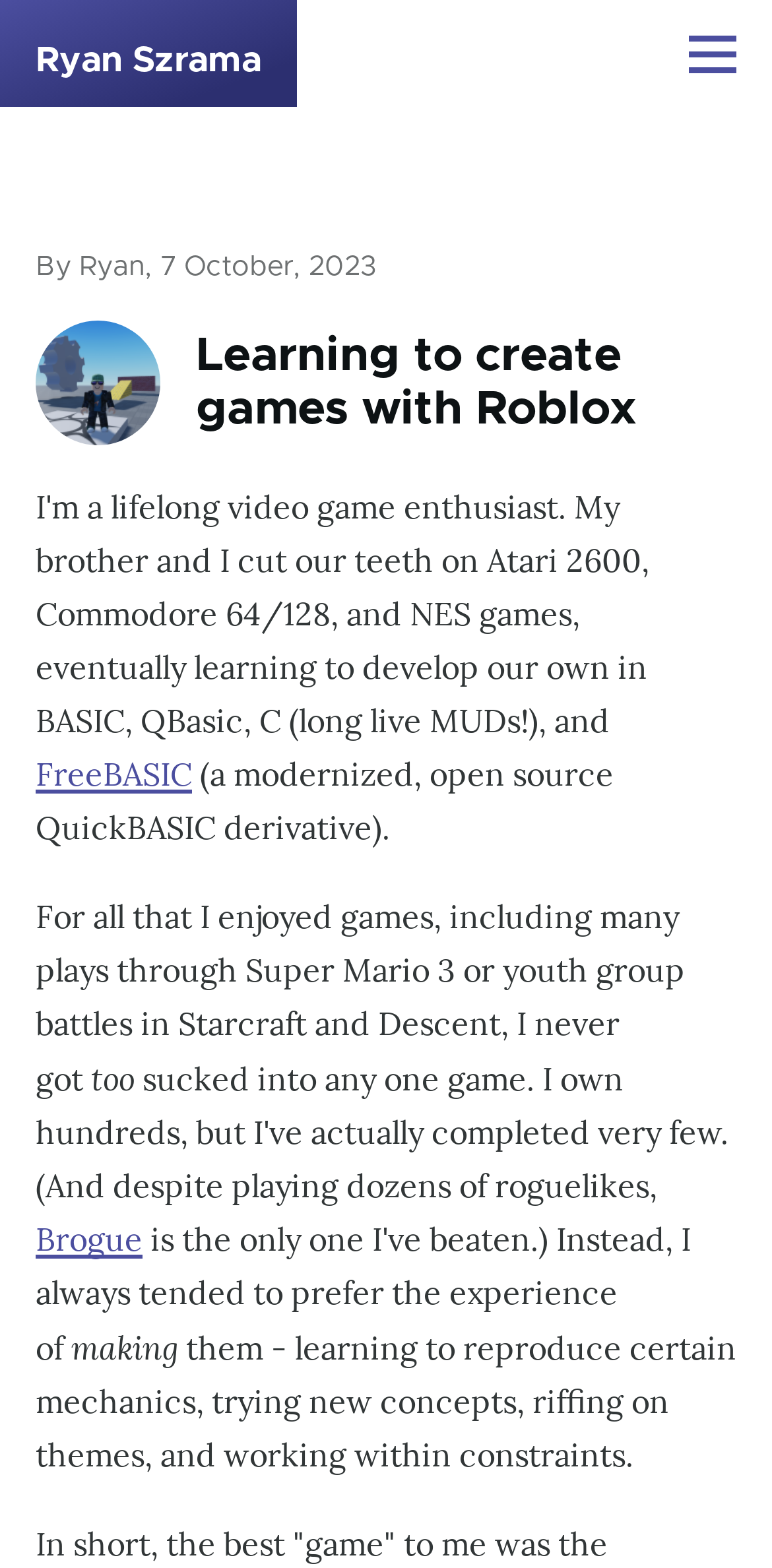What is the date mentioned on the page?
Please provide a single word or phrase as your answer based on the screenshot.

7 October, 2023